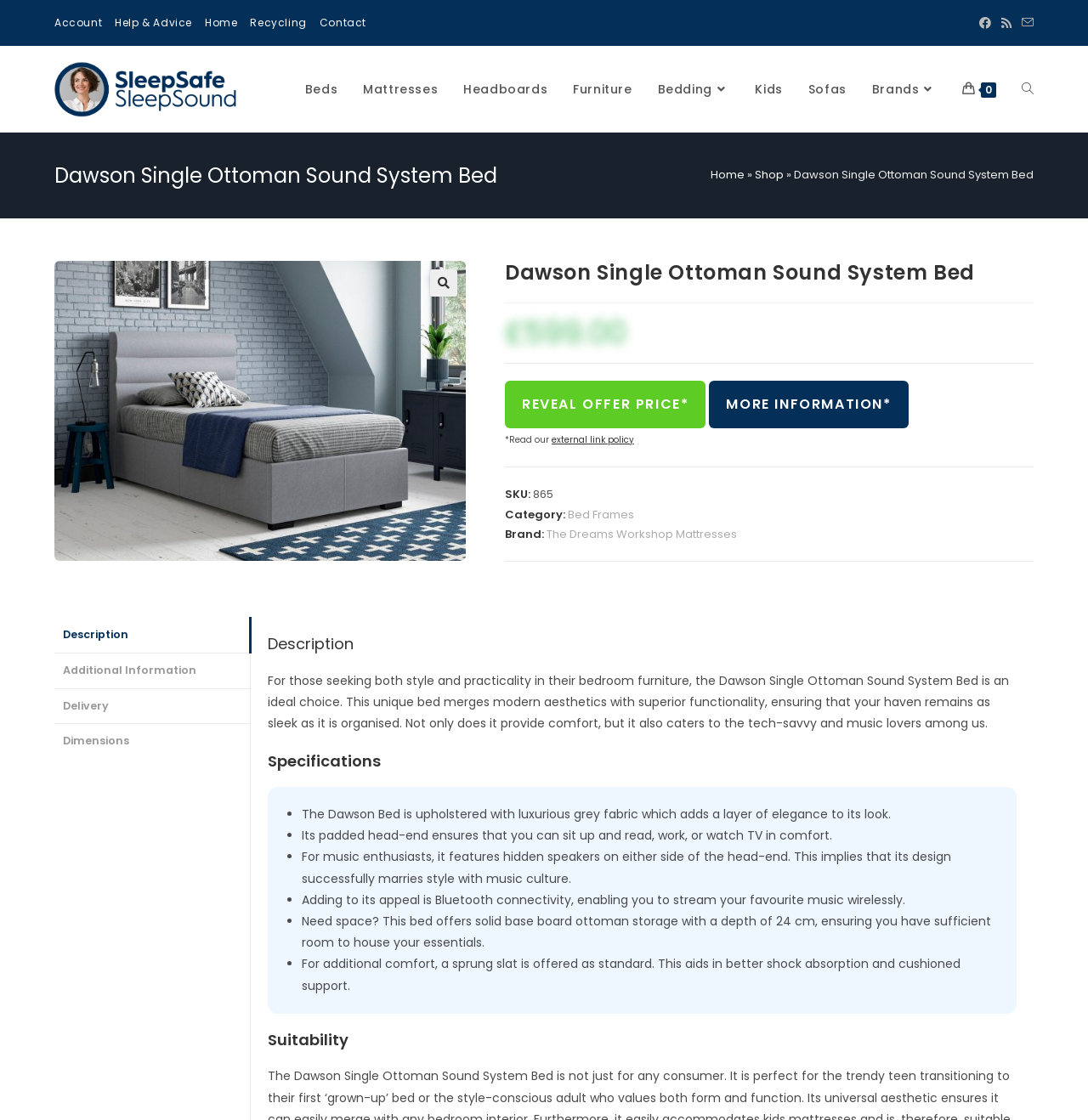Identify the coordinates of the bounding box for the element that must be clicked to accomplish the instruction: "Read more information".

[0.652, 0.34, 0.835, 0.382]